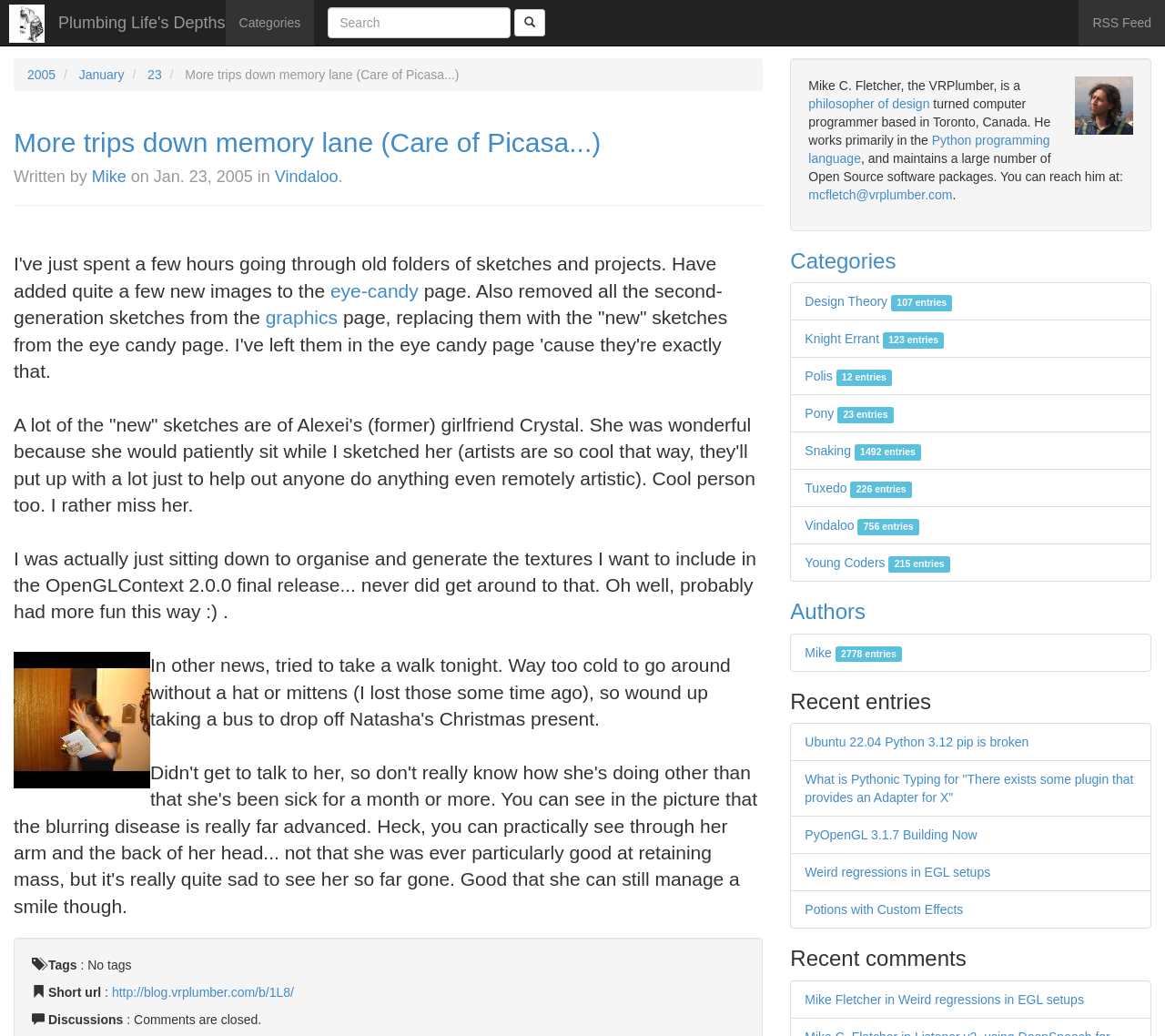Locate the bounding box coordinates of the clickable area to execute the instruction: "Go to the Archaeology Collection page". Provide the coordinates as four float numbers between 0 and 1, represented as [left, top, right, bottom].

None